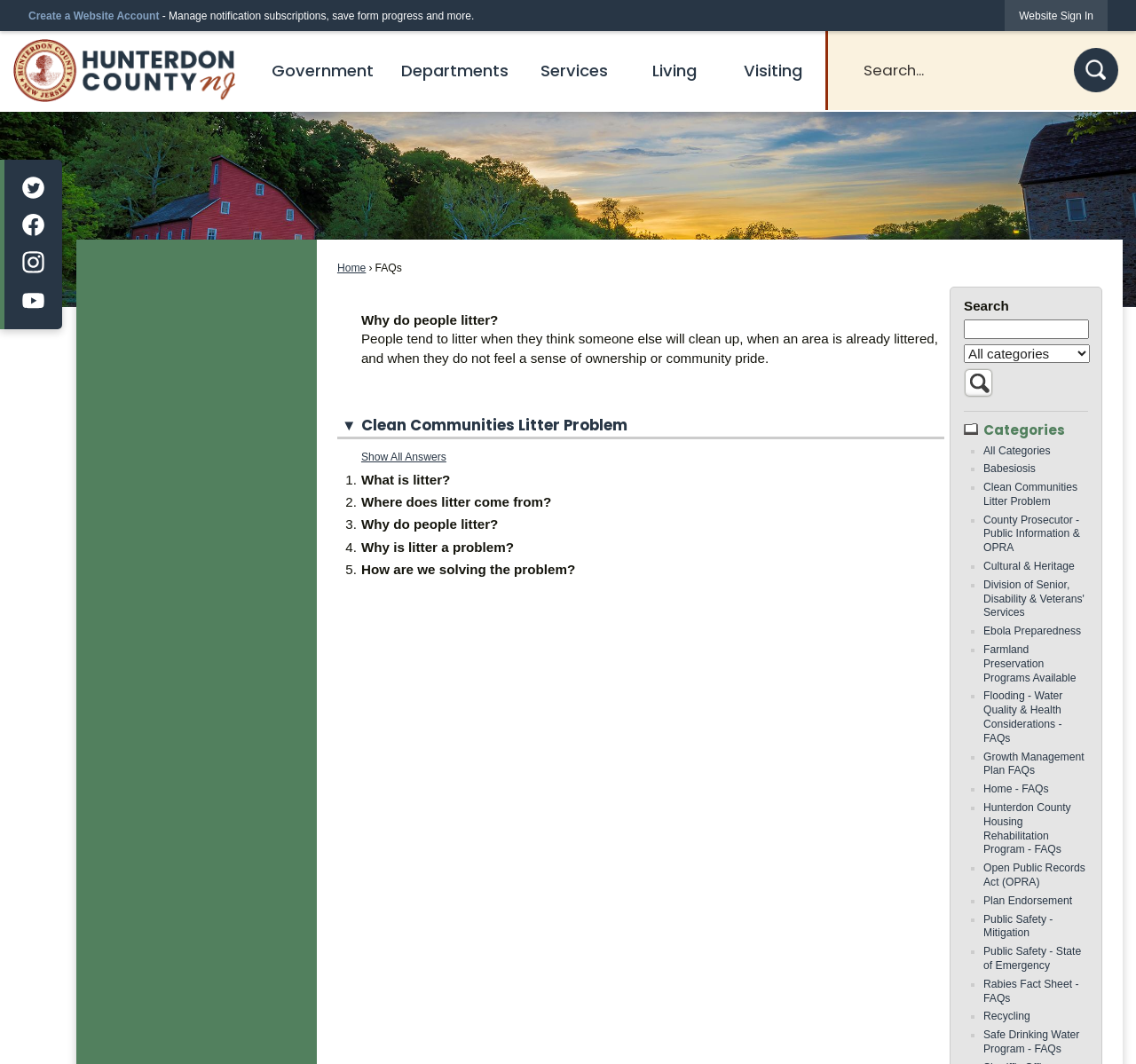Predict the bounding box of the UI element based on the description: "Services". The coordinates should be four float numbers between 0 and 1, formatted as [left, top, right, bottom].

[0.459, 0.028, 0.552, 0.104]